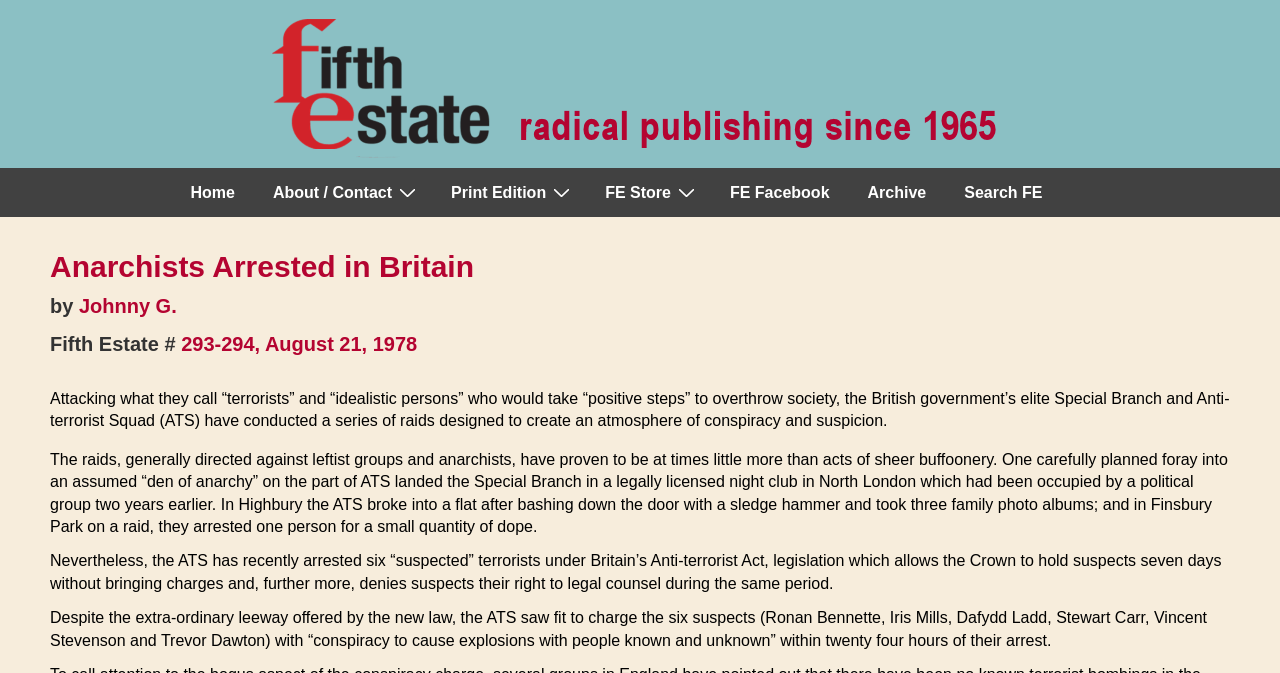What is the name of the magazine?
Give a comprehensive and detailed explanation for the question.

The name of the magazine can be found in the logo at the top of the page, which is described as 'Fifth Estate logo, initials red, other letters black. Tagline, Radical publishing since 1965, all red. Entire header against a blue background.'